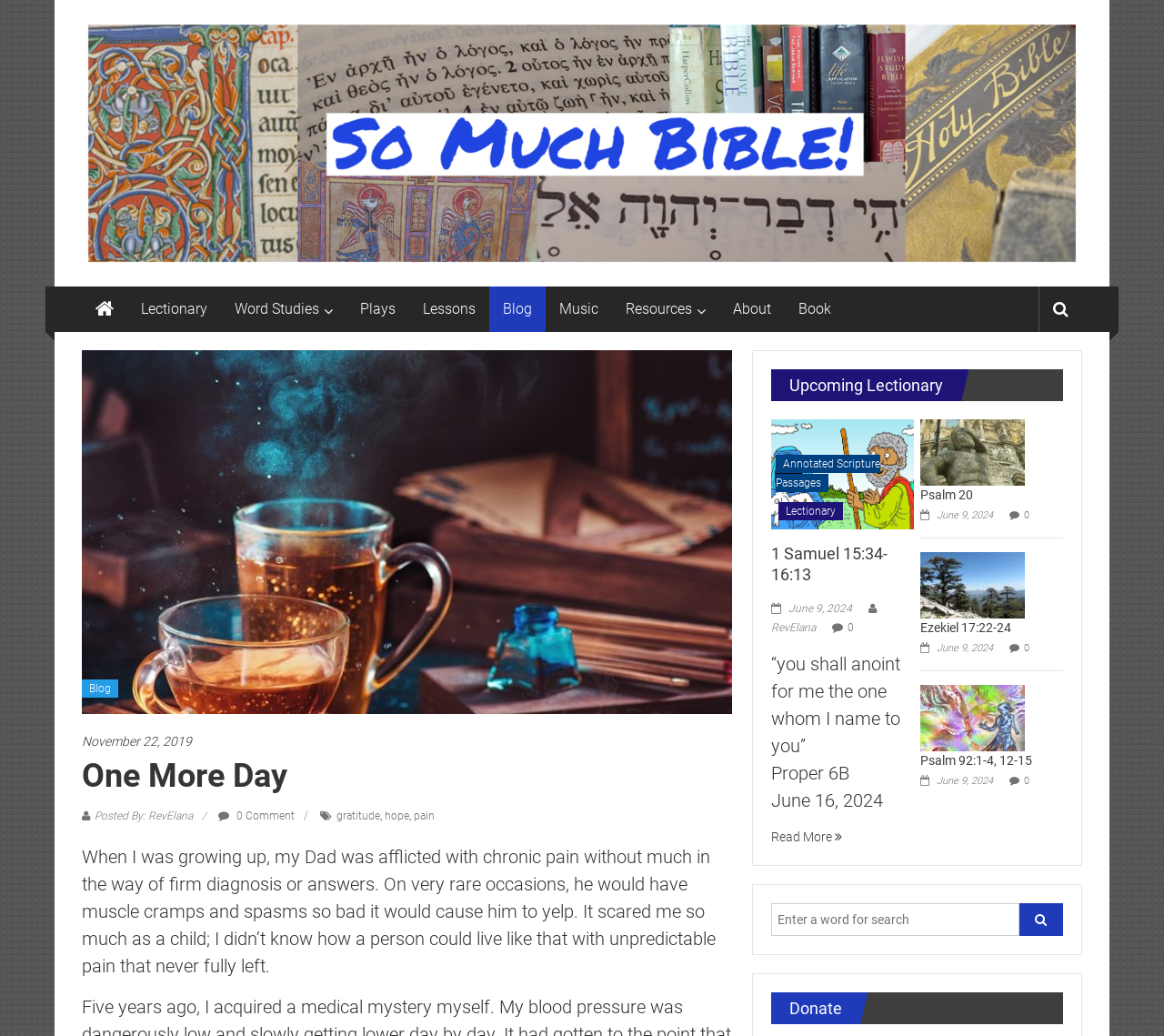Locate the bounding box coordinates of the area where you should click to accomplish the instruction: "Read more about 'One More Day'".

[0.07, 0.737, 0.629, 0.76]